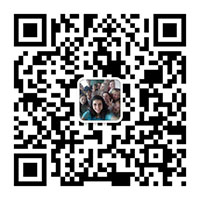Give a thorough explanation of the elements present in the image.

The image displays a QR code prominently, centered within a black and white pattern that allows for easy scanning. At the center of the QR code, there's a small, circular photo featuring several individuals, which adds a personal touch to the otherwise technical design. This QR code likely serves as a link to additional resources or information, possibly related to educational opportunities or services provided by Zhengzhou University. Overall, it combines modern technology with a sense of community, inviting users to engage further.